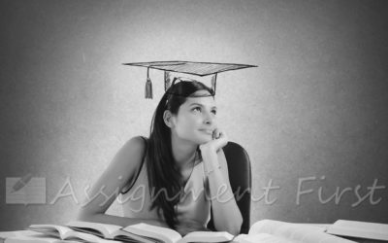Depict the image with a detailed narrative.

The image features a young woman deep in thought, sitting at a desk surrounded by books. She has a graduation cap amusingly balanced on her head, symbolizing academic aspirations or considerations. The monochrome effect adds a classic touch, drawing attention to her contemplative expression as she gazes upward. The words "Assignment First" are subtly integrated into the image, suggesting a focus on academic assistance or tutoring services. This visual captures a blend of aspiration and the challenges associated with academic writing services, perfectly aligning with themes discussed in the articles about thesis writing and academic help.